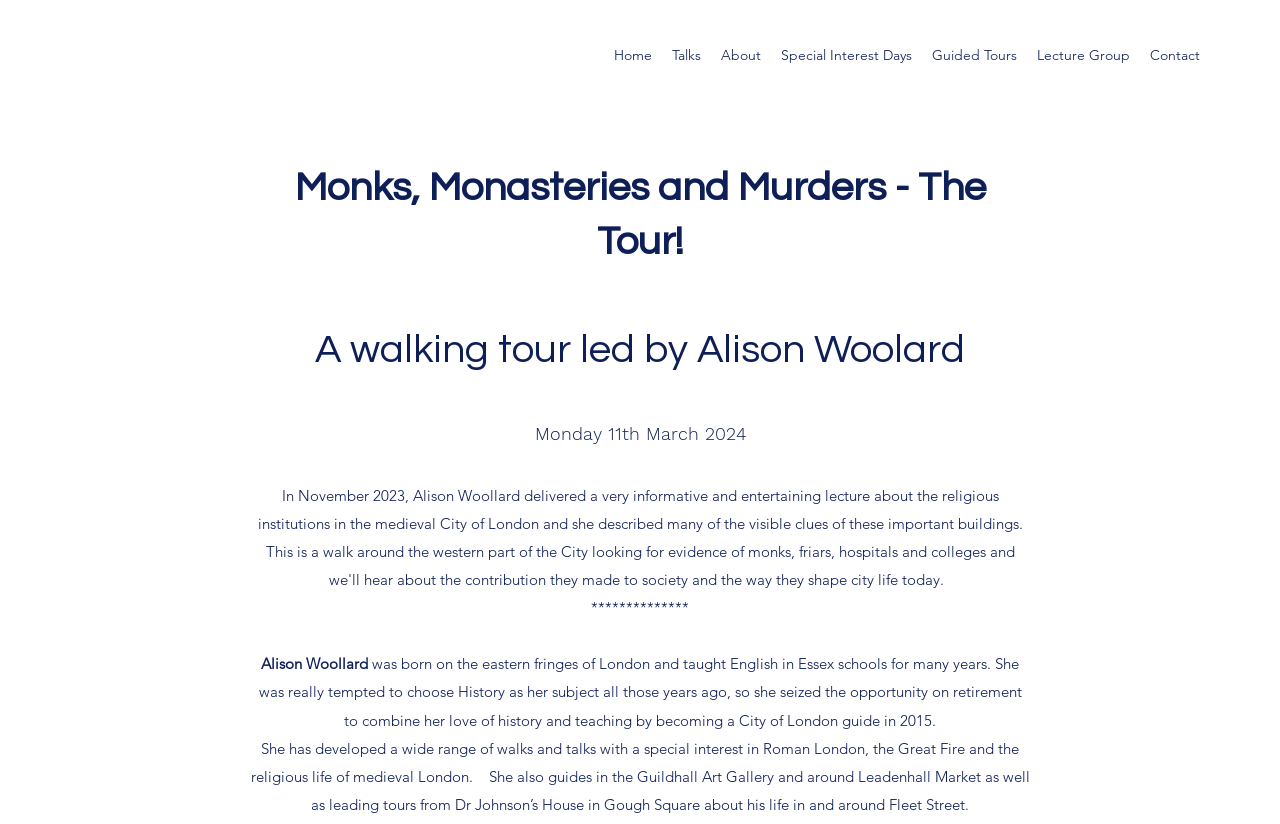Produce a meticulous description of the webpage.

The webpage appears to be about a guided tour called "Monks Murder Tour 4" led by Alison Woollard. At the top of the page, there is a navigation menu with 7 links: "Home", "Talks", "About", "Special Interest Days", "Guided Tours", "Lecture Group", and "Contact". These links are positioned horizontally across the top of the page.

Below the navigation menu, there are three headings that introduce the tour. The first heading reads "Monks, Monasteries and Murders - The Tour!", followed by a blank heading, and then "A walking tour led by Alison Woolard". These headings are stacked vertically, with the first one at the top and the third one at the bottom.

On the left side of the page, there is a section that provides information about the tour leader, Alison Woollard. It includes her name, a brief biography, and a description of her experience and expertise as a City of London guide. The biography is divided into two paragraphs, with the first one describing her background and the second one detailing her experience as a guide.

On the right side of the page, there is a section that displays the tour date, "Monday 11th March 2024". Below the date, there is a horizontal line of asterisks, which separates the date from the rest of the content.

Overall, the webpage is focused on promoting the "Monks Murder Tour 4" and providing information about the tour leader, Alison Woollard.